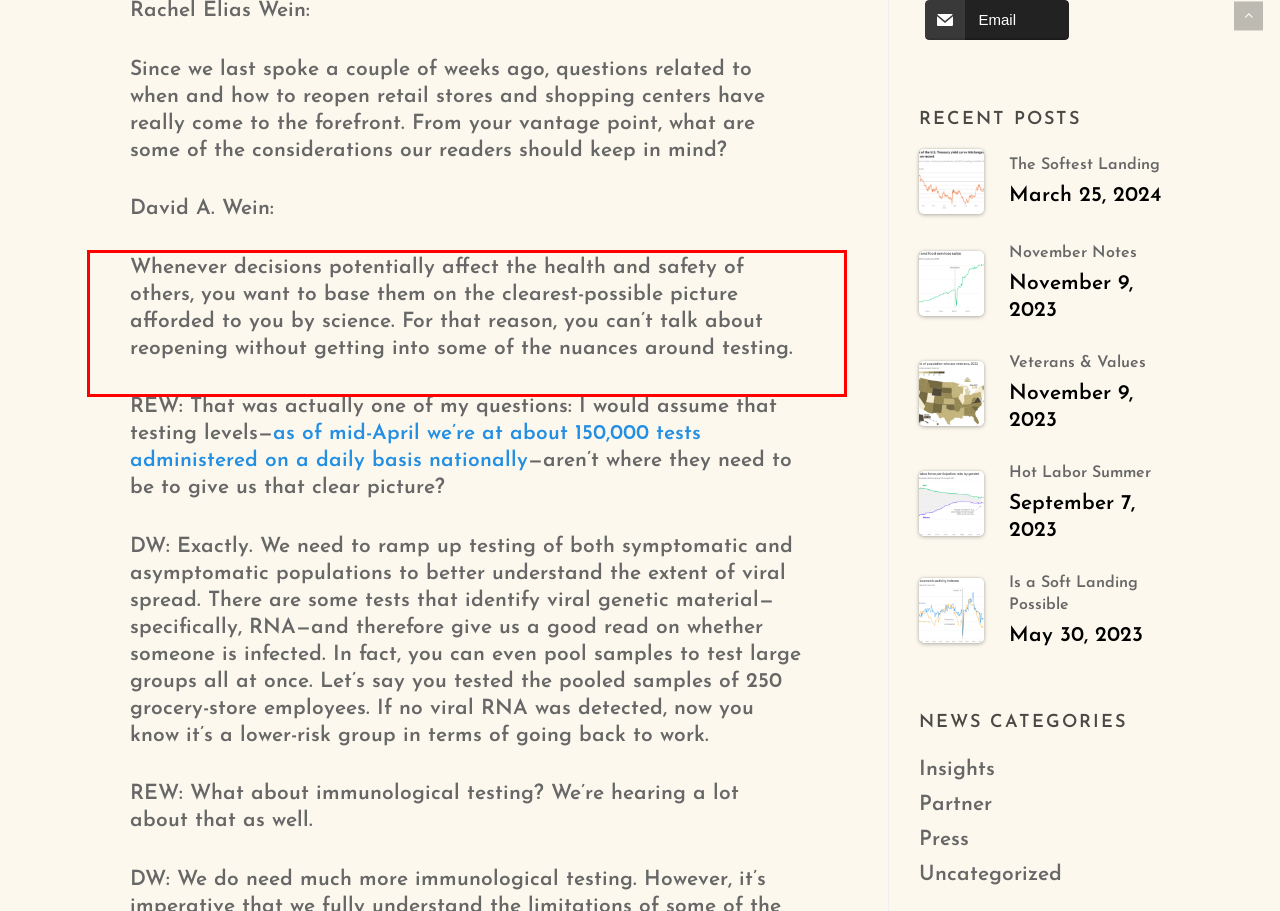Within the screenshot of the webpage, locate the red bounding box and use OCR to identify and provide the text content inside it.

Whenever decisions potentially affect the health and safety of others, you want to base them on the clearest-possible picture afforded to you by science. For that reason, you can’t talk about reopening without getting into some of the nuances around testing.